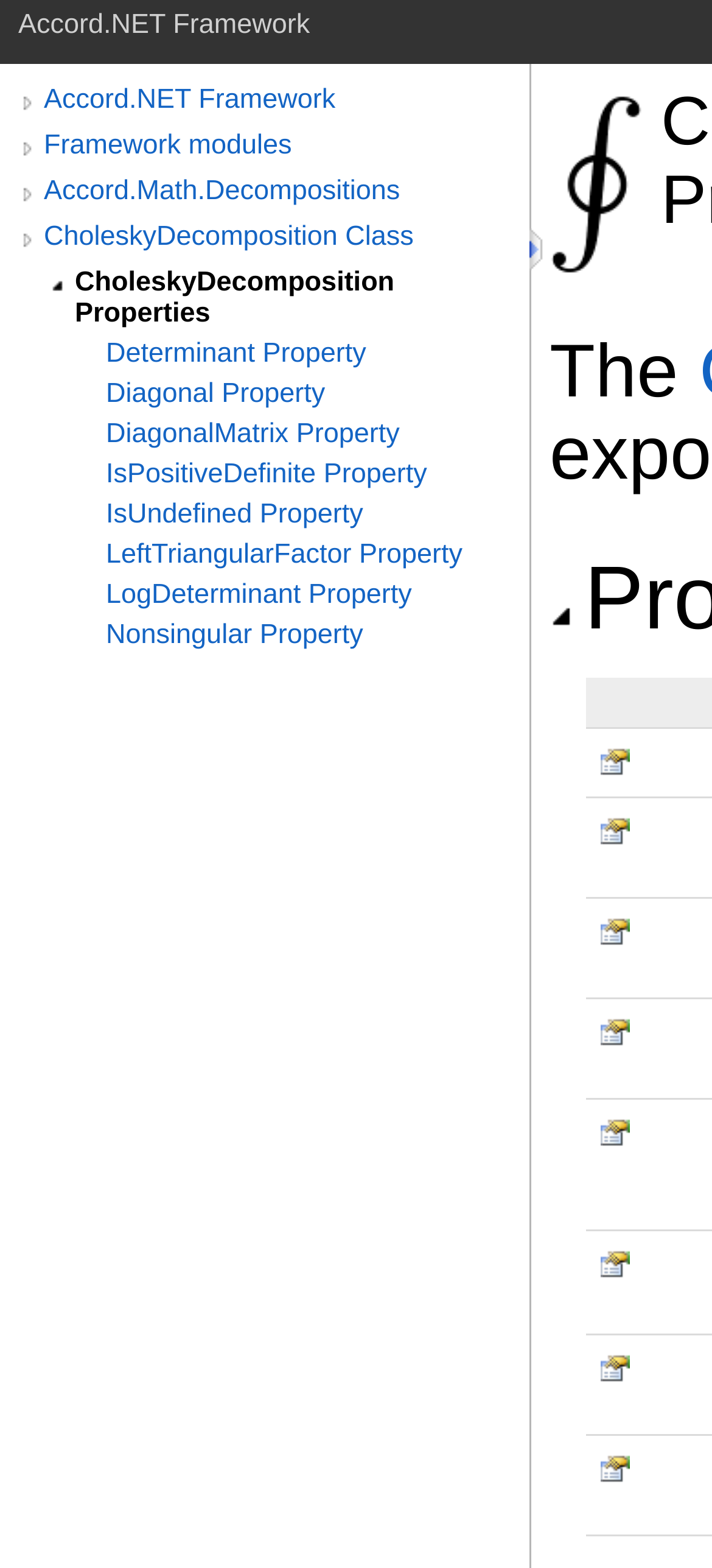Please reply with a single word or brief phrase to the question: 
How many properties are listed under CholeskyDecomposition Properties?

8